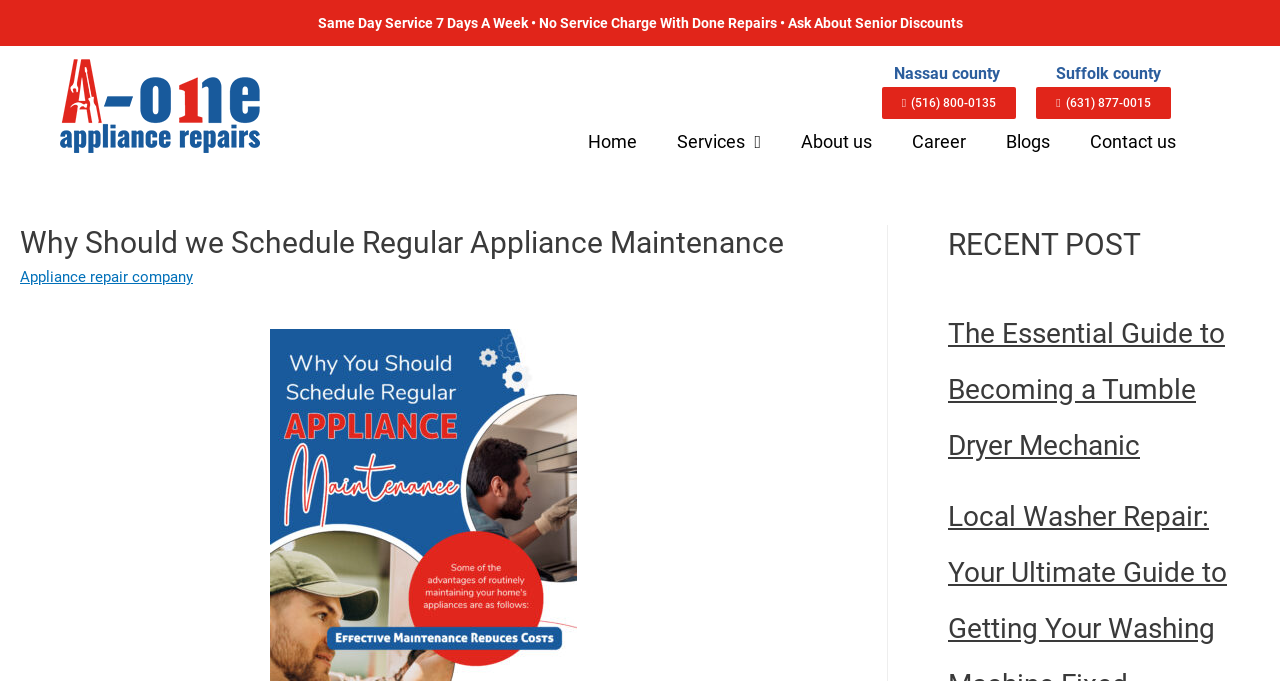Refer to the image and provide an in-depth answer to the question:
What is the logo image name?

I found the logo image name by looking at the image element with the description 'a-one-logo' which is a child element of the link element with the same description.